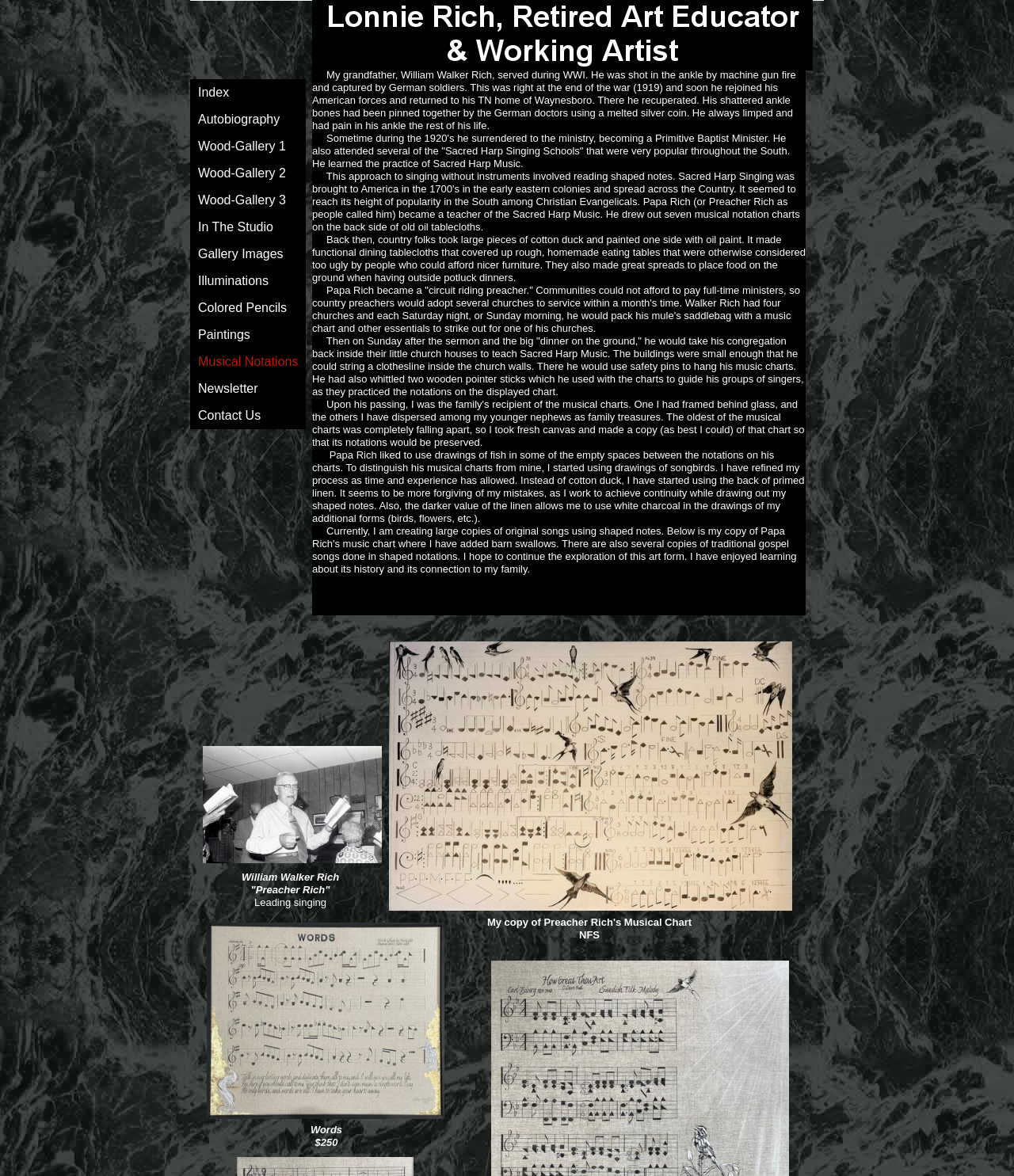Is there a link with the text 'Gallery Images'?
Please provide a comprehensive answer based on the details in the screenshot.

Yes, there is a link with the text 'Gallery Images' which is located in the table row with the bounding box coordinates [0.188, 0.205, 0.302, 0.228].